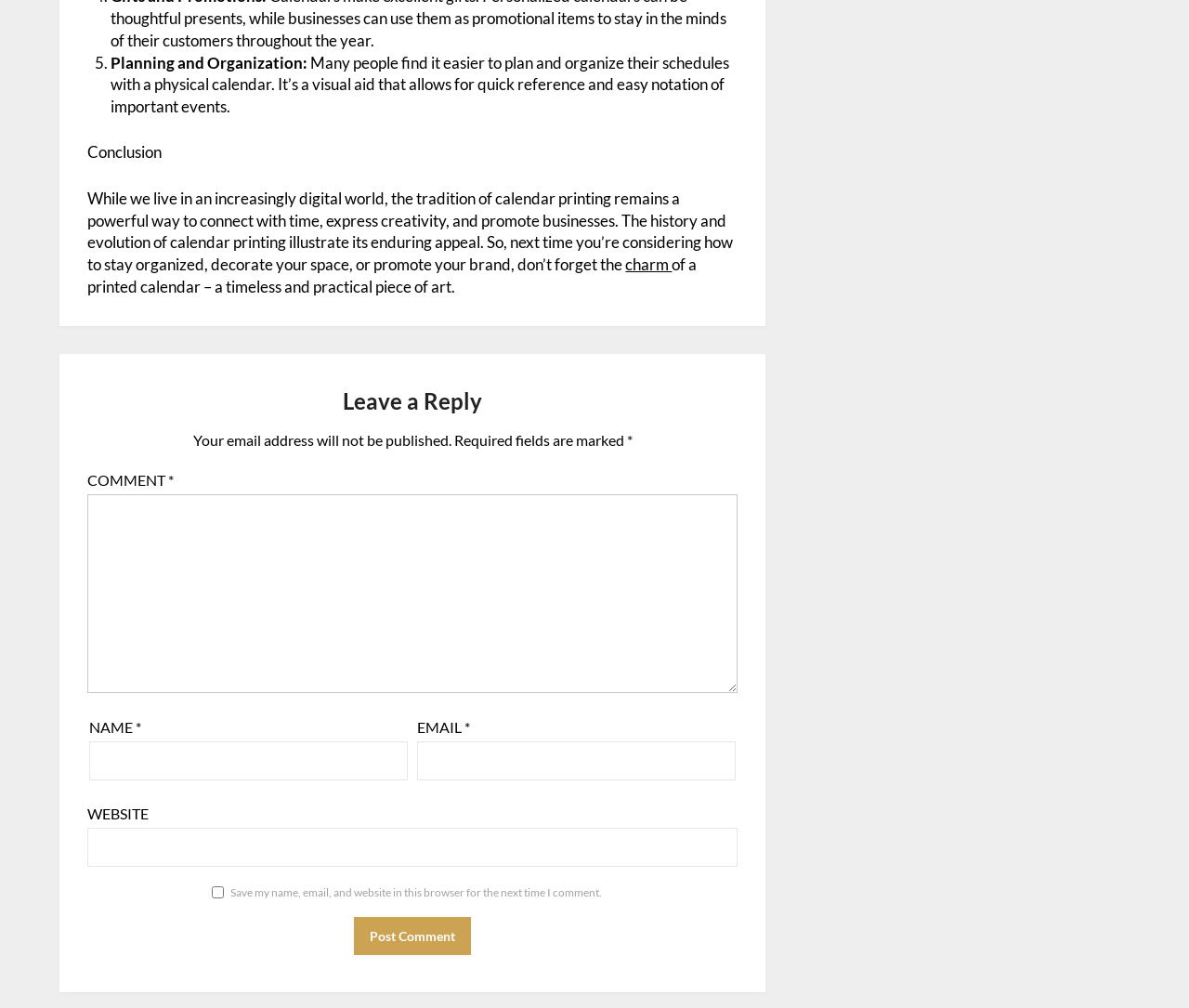What is the option to save user information? Look at the image and give a one-word or short phrase answer.

Save my name, email, and website